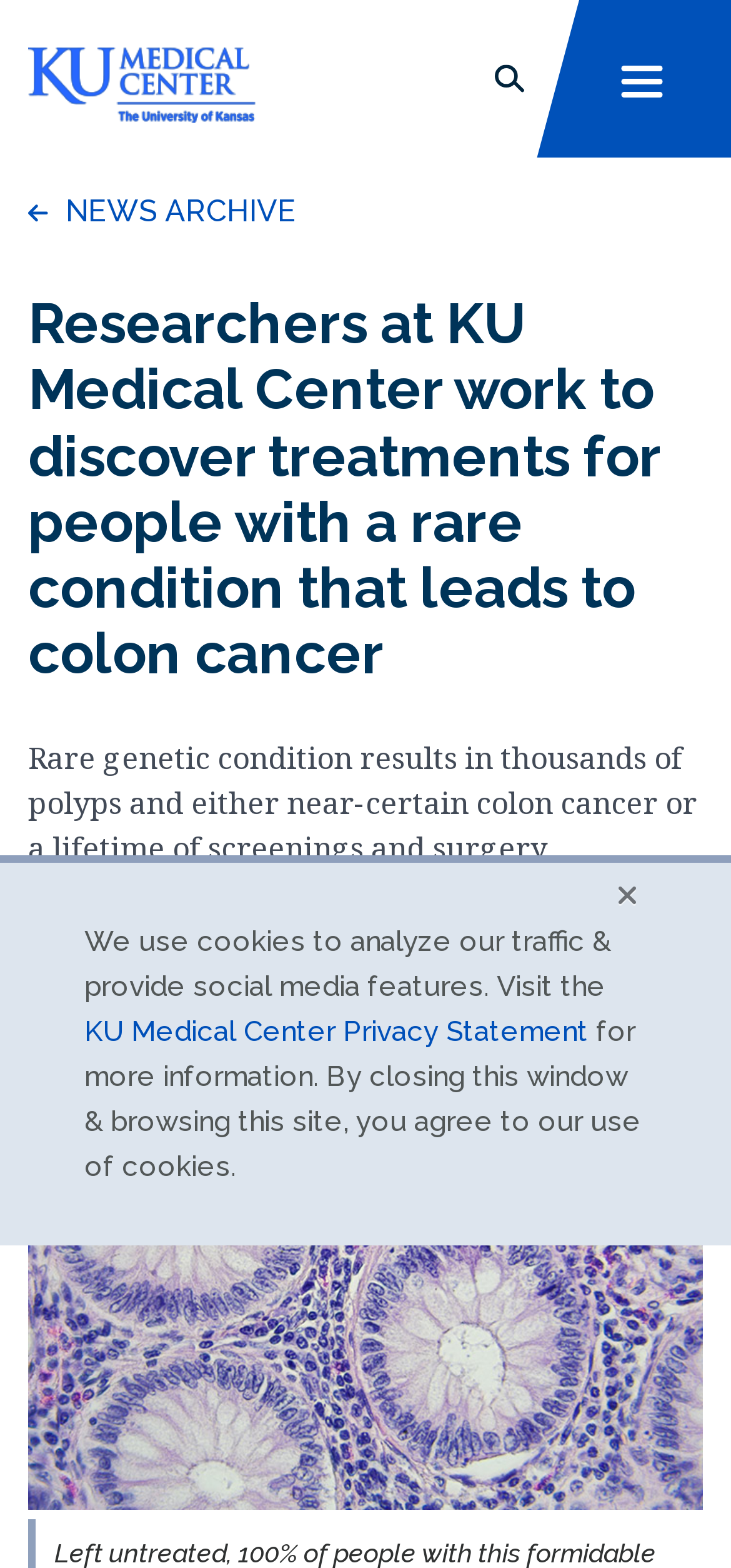Answer in one word or a short phrase: 
What is the purpose of the search box?

To search keywords